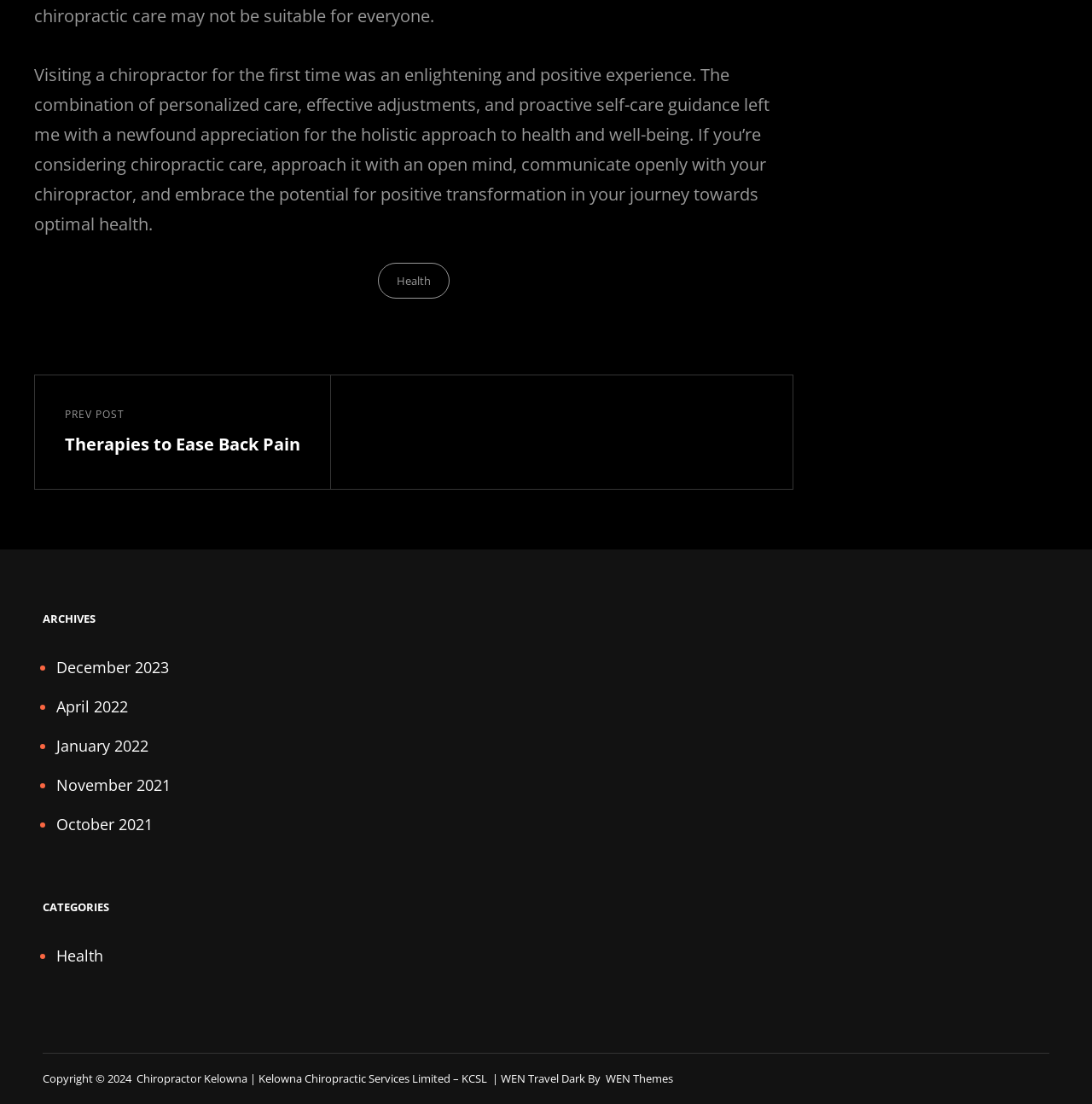How many list markers are there in the ARCHIVES section?
Respond with a short answer, either a single word or a phrase, based on the image.

5